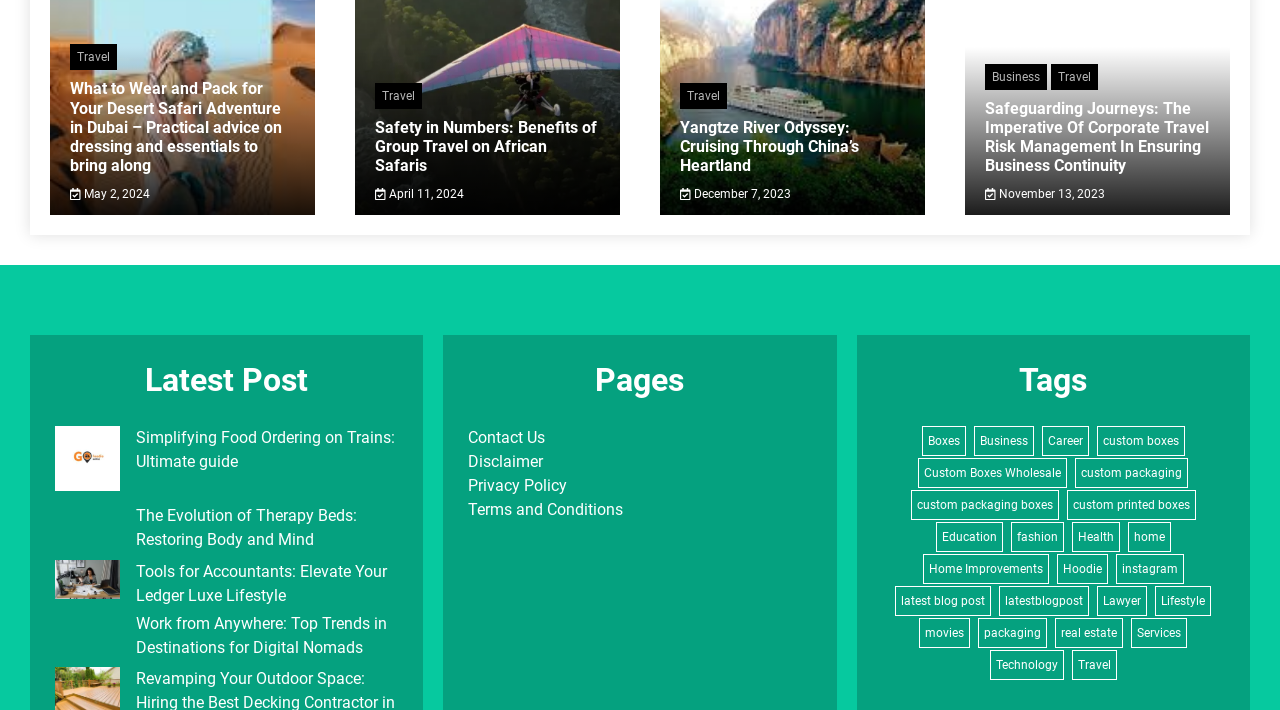Please answer the following question using a single word or phrase: 
How many 'Business' tagged articles are there on this webpage?

68